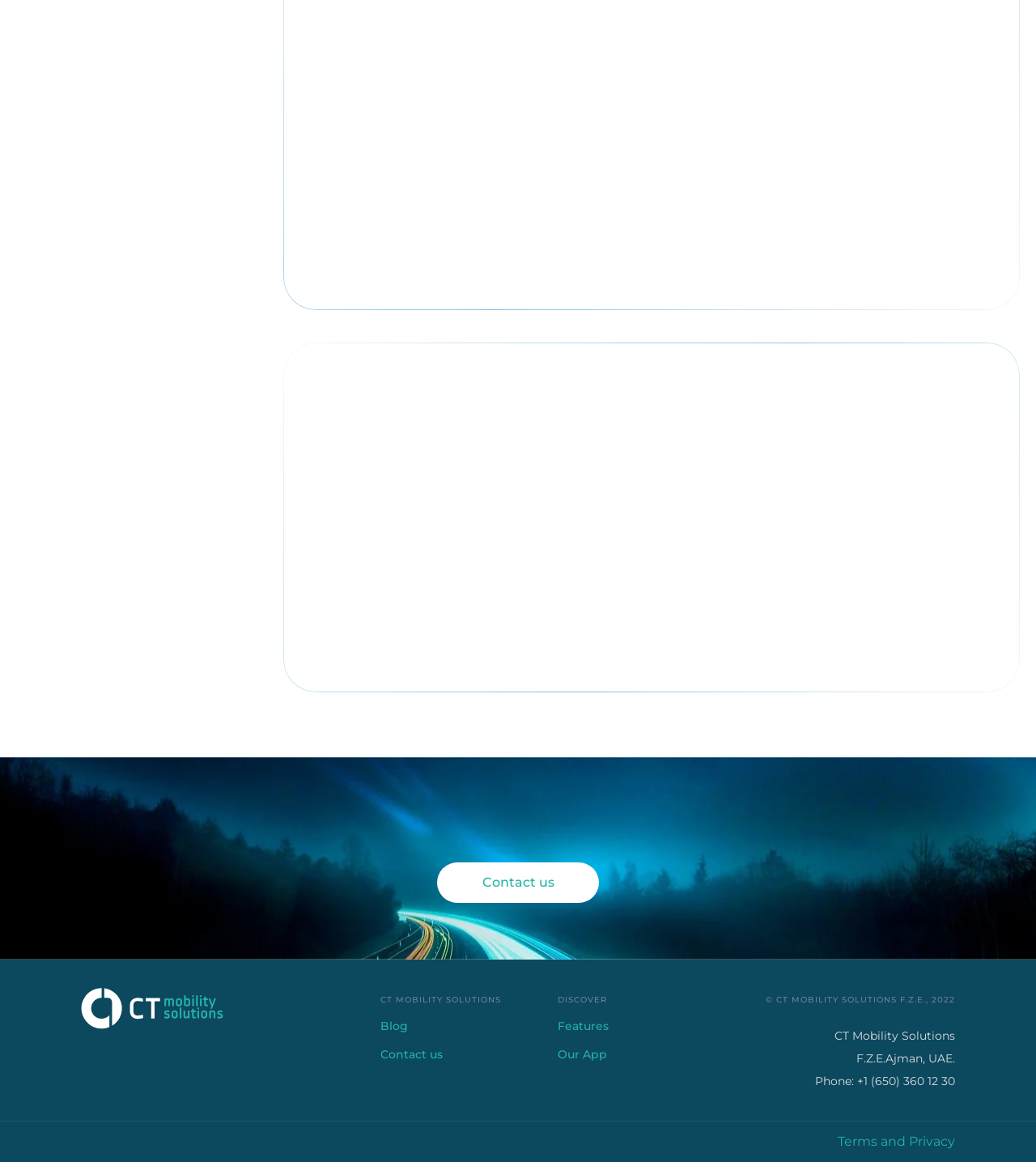Provide a brief response to the question below using a single word or phrase: 
What is the purpose of building a strong brand reputation?

Positive perception